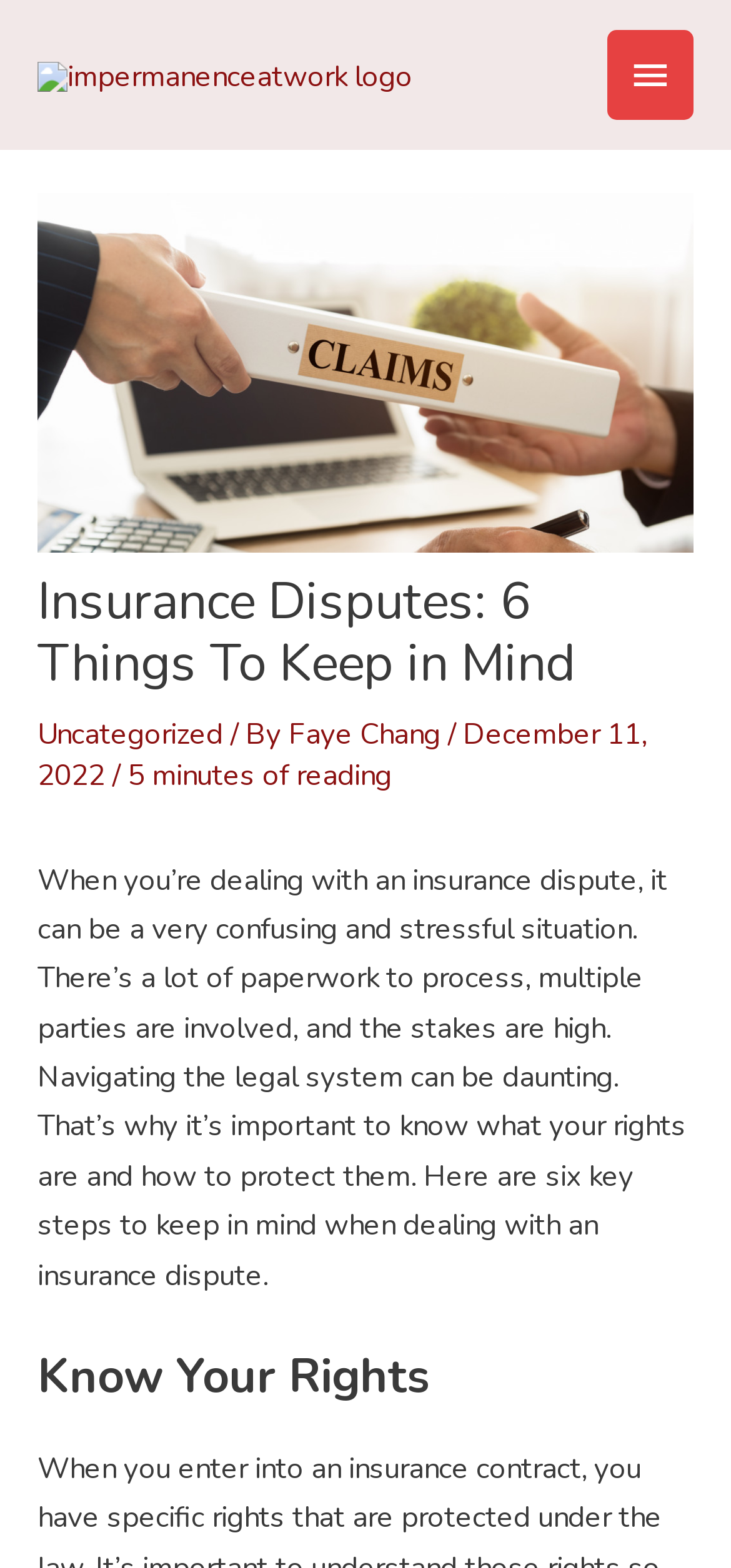Identify the bounding box for the UI element described as: "Click Here". Ensure the coordinates are four float numbers between 0 and 1, formatted as [left, top, right, bottom].

None